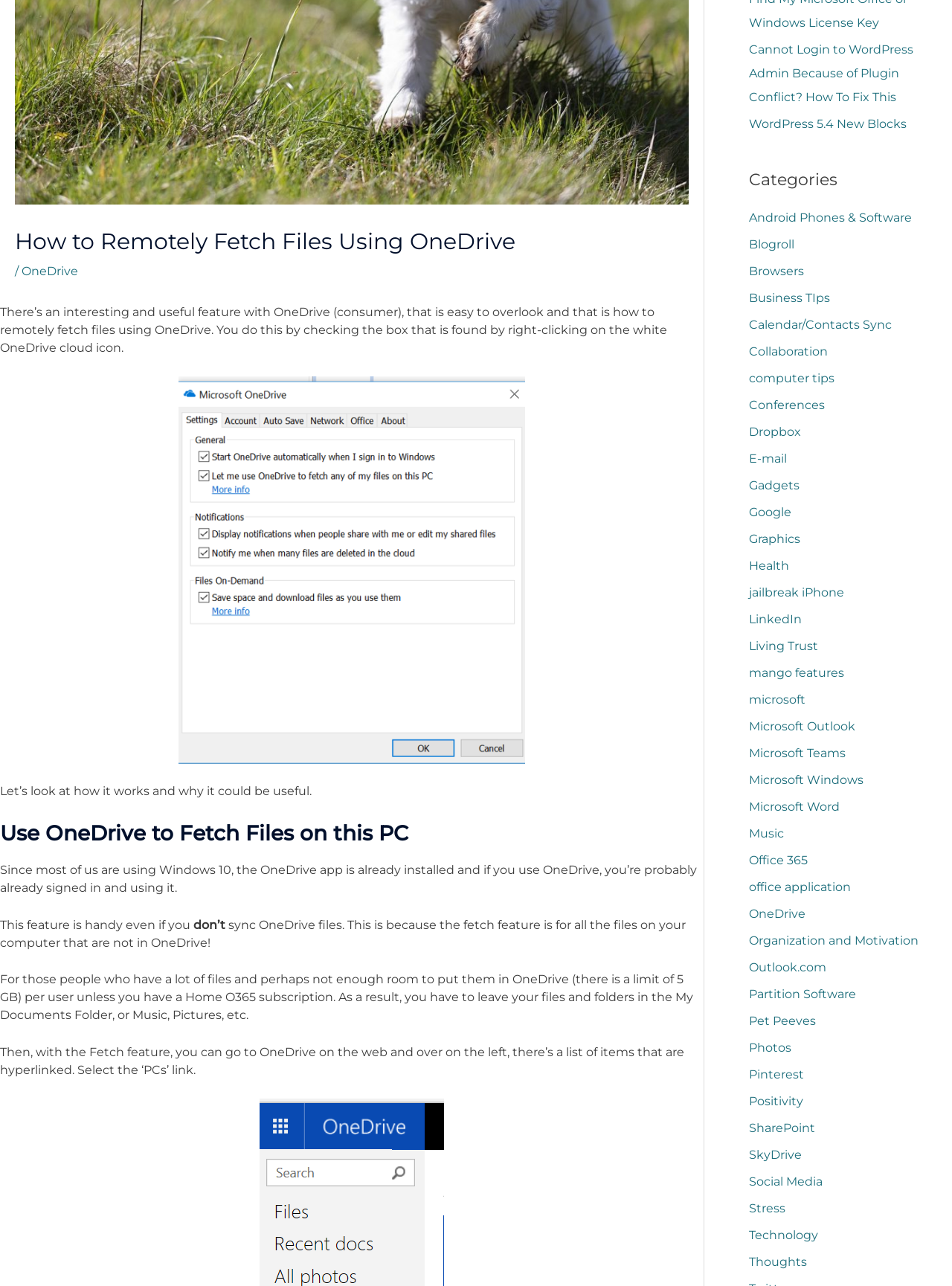Provide the bounding box coordinates for the UI element described in this sentence: "Android Phones & Software". The coordinates should be four float values between 0 and 1, i.e., [left, top, right, bottom].

[0.787, 0.164, 0.958, 0.175]